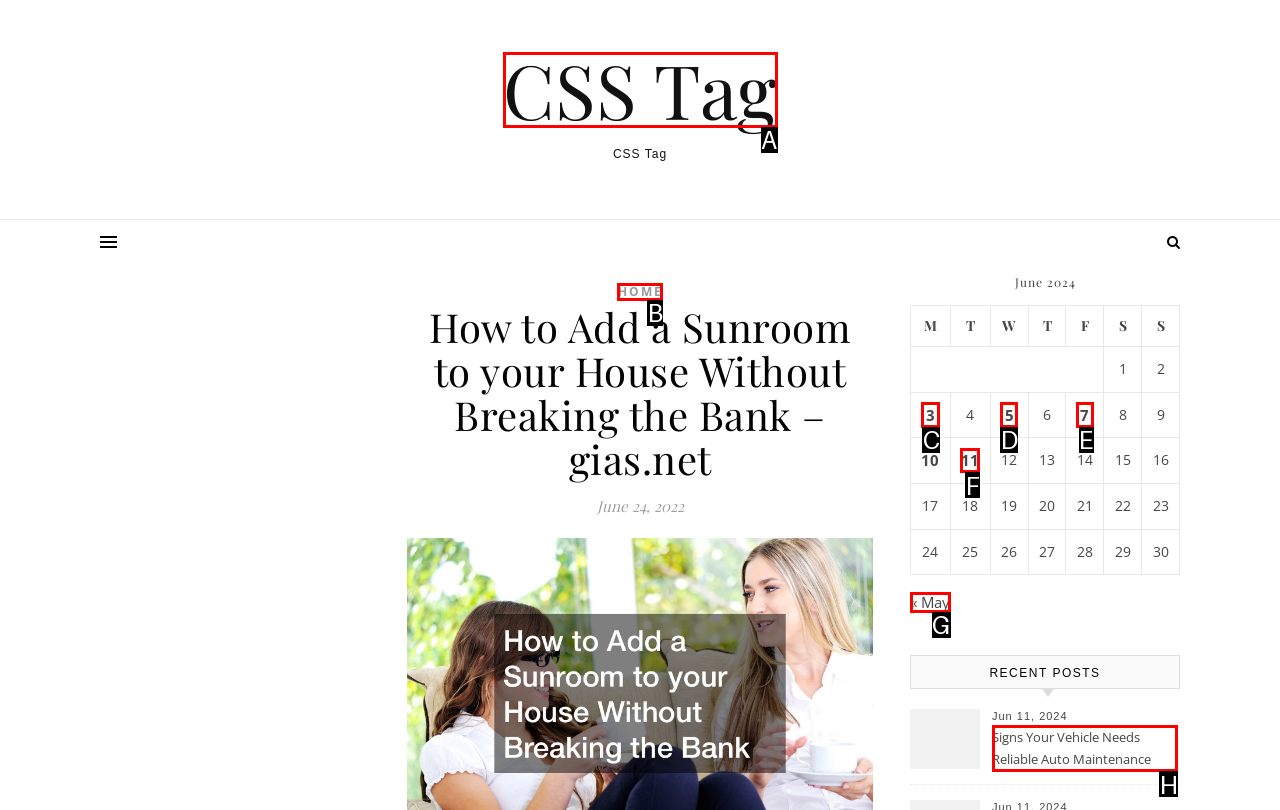For the task: Read the post about Signs Your Vehicle Needs Reliable Auto Maintenance, identify the HTML element to click.
Provide the letter corresponding to the right choice from the given options.

H